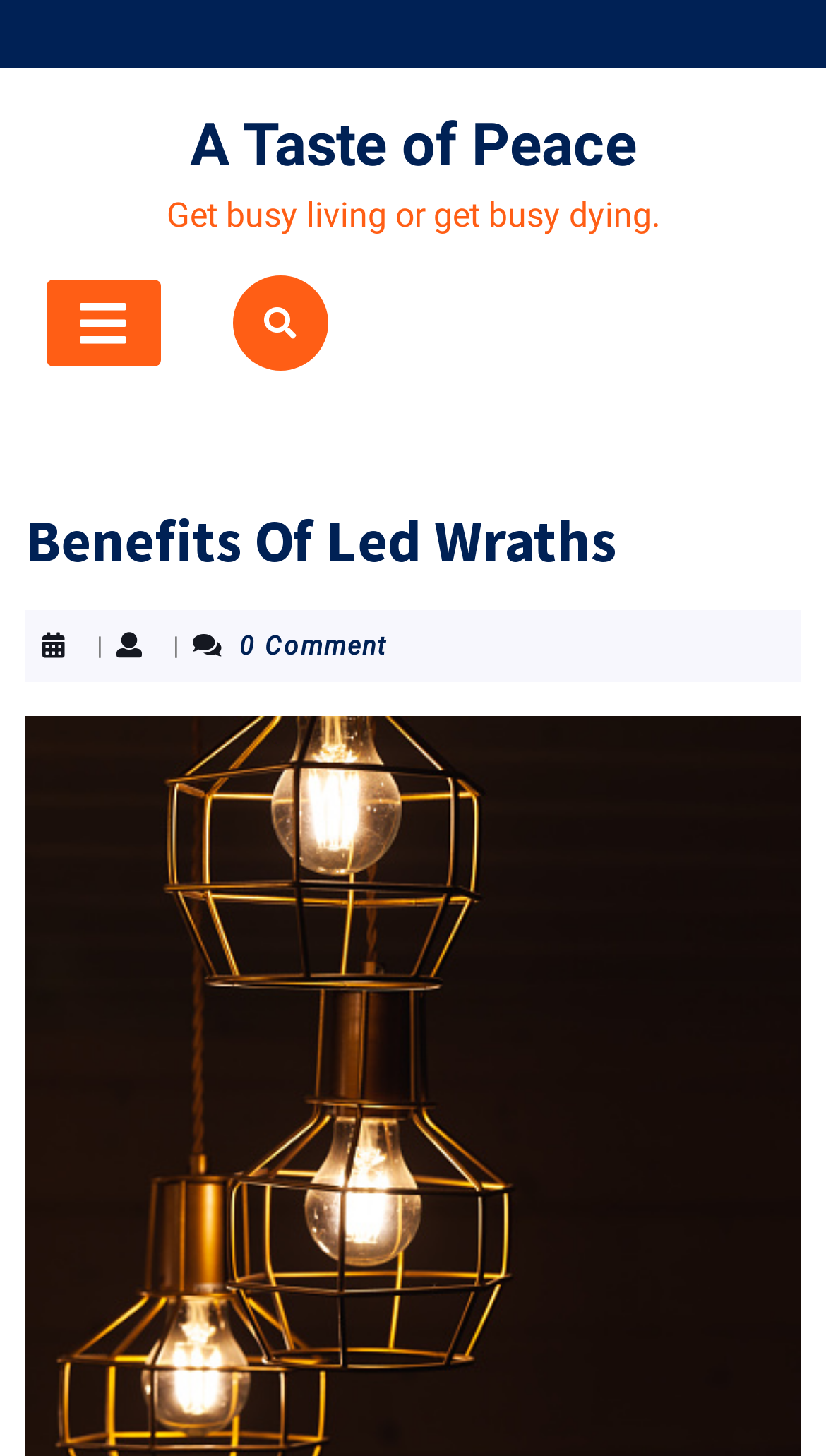Please reply to the following question with a single word or a short phrase:
What is the main topic of the webpage?

Benefits Of Led Wraths